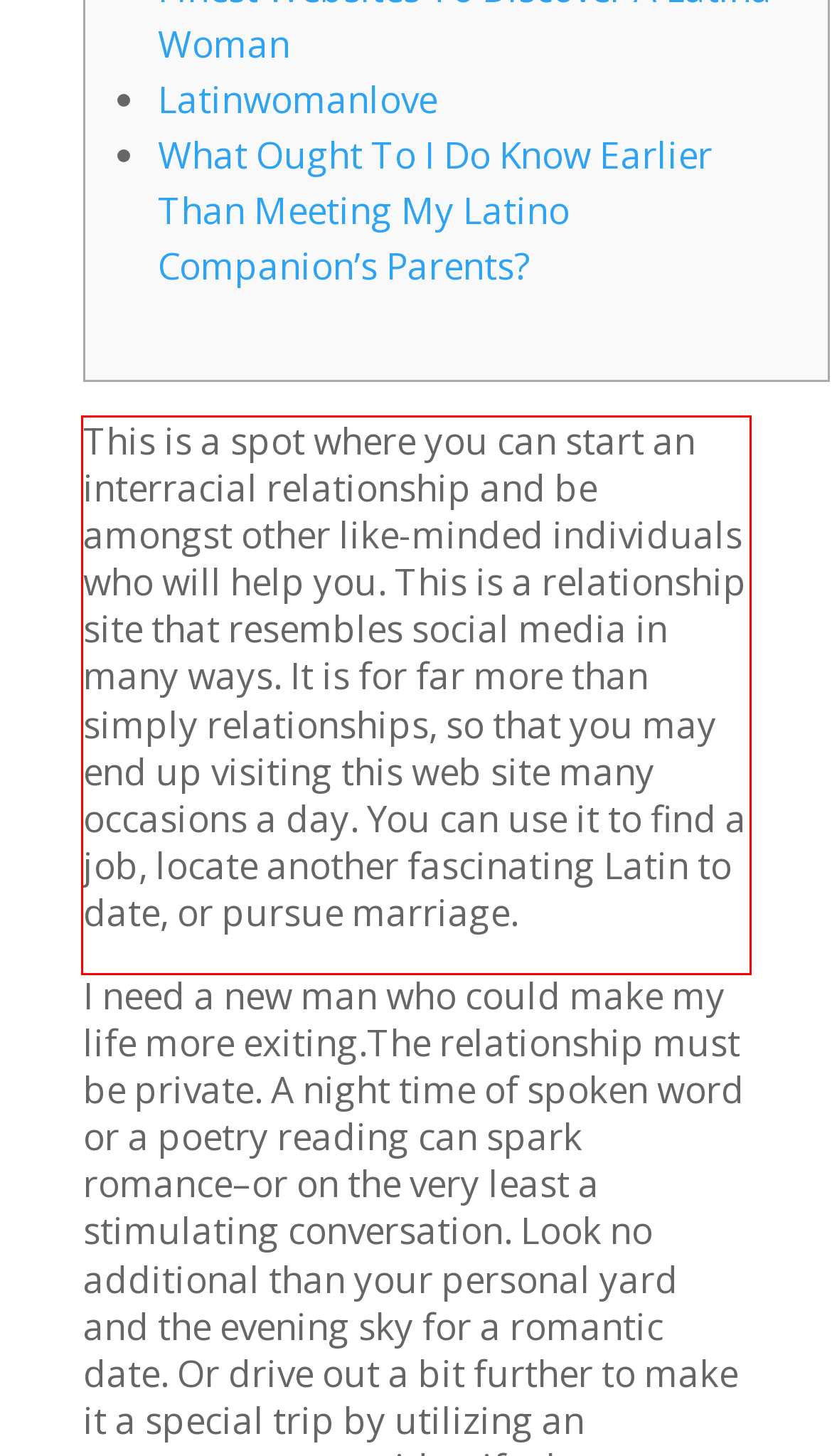Identify and transcribe the text content enclosed by the red bounding box in the given screenshot.

This is a spot where you can start an interracial relationship and be amongst other like-minded individuals who will help you. This is a relationship site that resembles social media in many ways. It is for far more than simply relationships, so that you may end up visiting this web site many occasions a day. You can use it to find a job, locate another fascinating Latin to date, or pursue marriage.